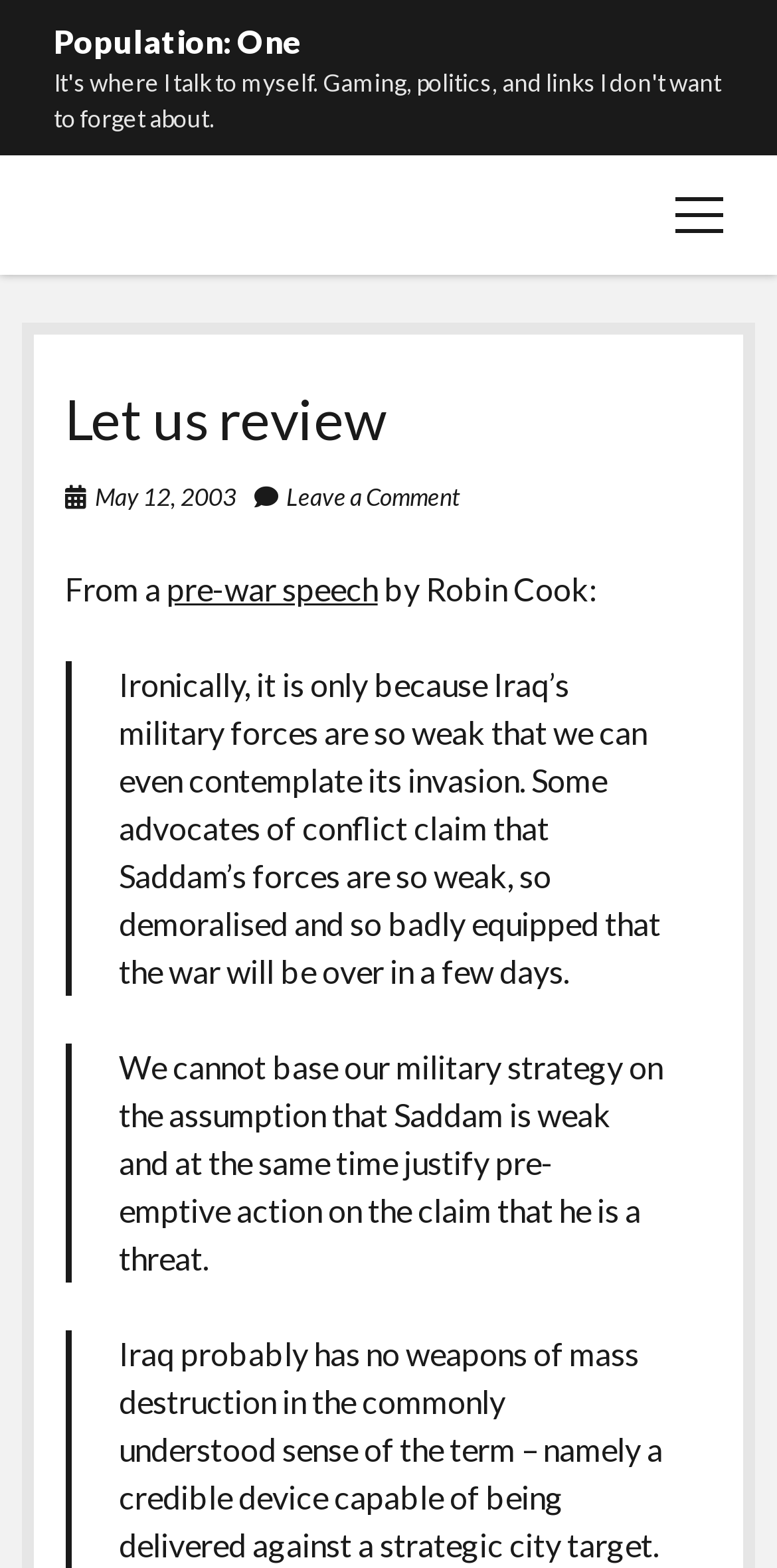Answer the following query concisely with a single word or phrase:
What is the last sentence of the article?

Iraq probably has no weapons of mass destruction...